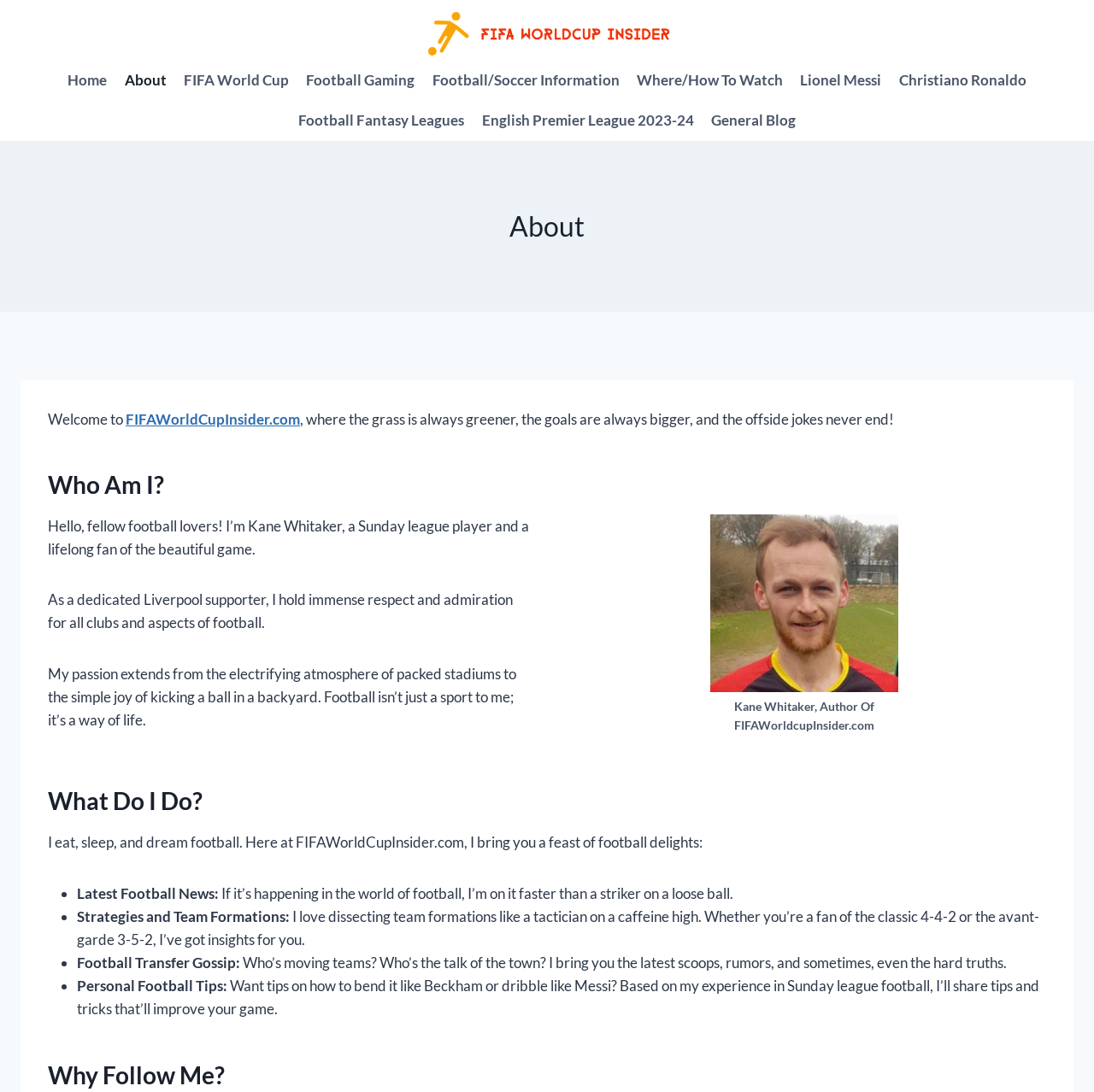Please mark the bounding box coordinates of the area that should be clicked to carry out the instruction: "Click the ONLINE STORE link".

None